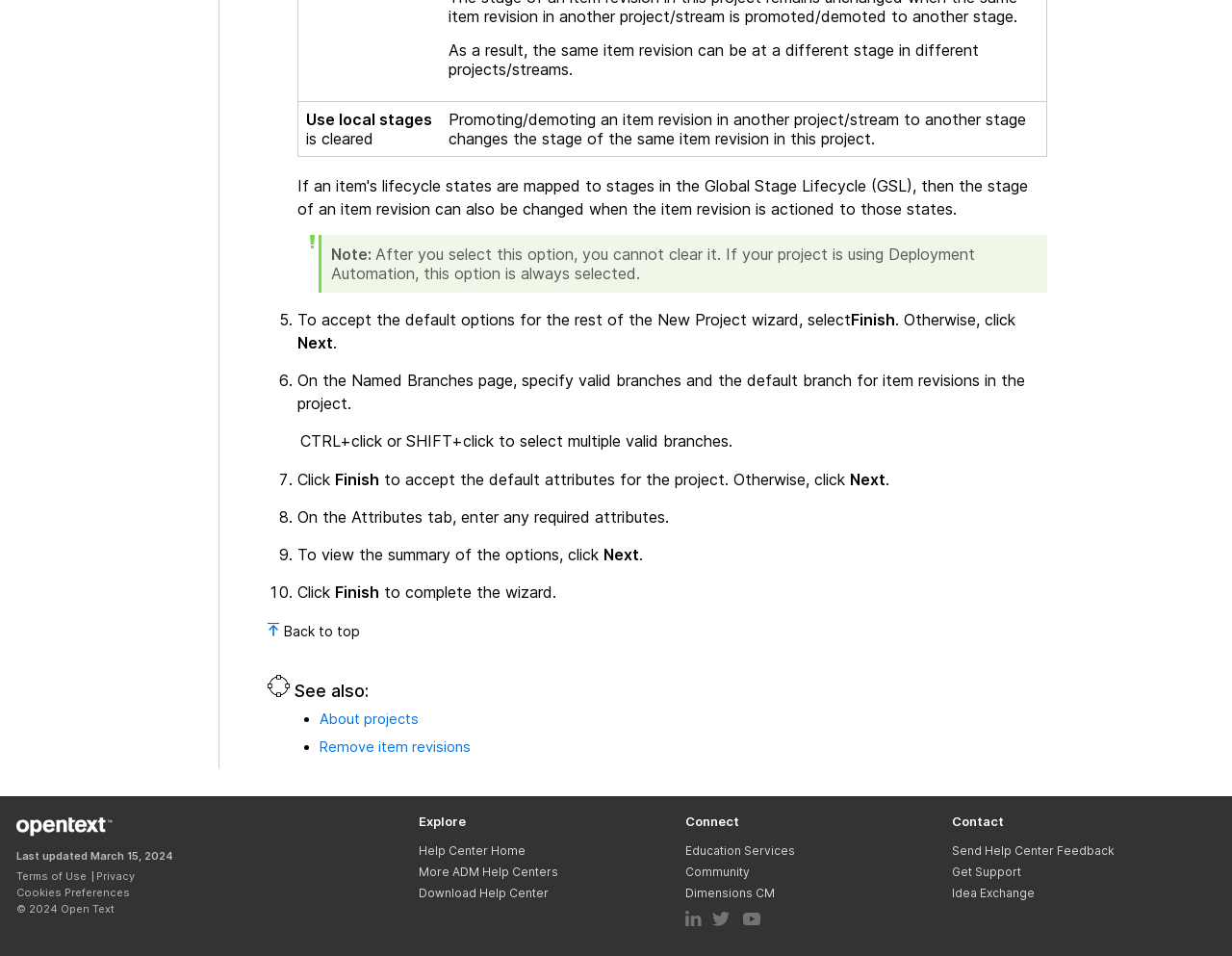What is the purpose of the New Project wizard?
Answer the question with as much detail as you can, using the image as a reference.

Based on the webpage content, it appears that the New Project wizard is a step-by-step guide to creating a new project. The wizard provides options and settings to configure the project, and the user can select the default options or customize them as needed.